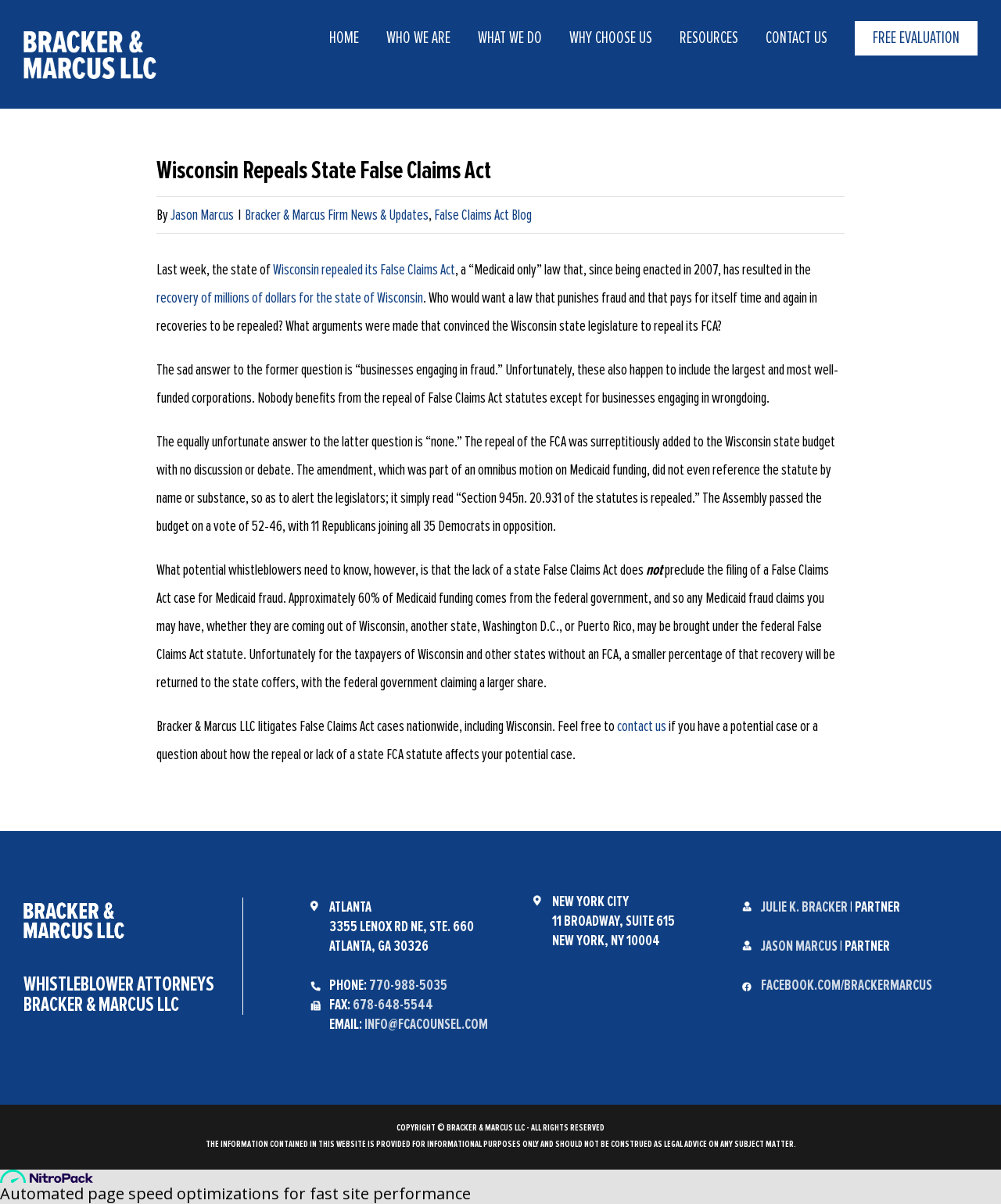Please provide the bounding box coordinate of the region that matches the element description: Julie K. Bracker. Coordinates should be in the format (top-left x, top-left y, bottom-right x, bottom-right y) and all values should be between 0 and 1.

[0.76, 0.747, 0.847, 0.76]